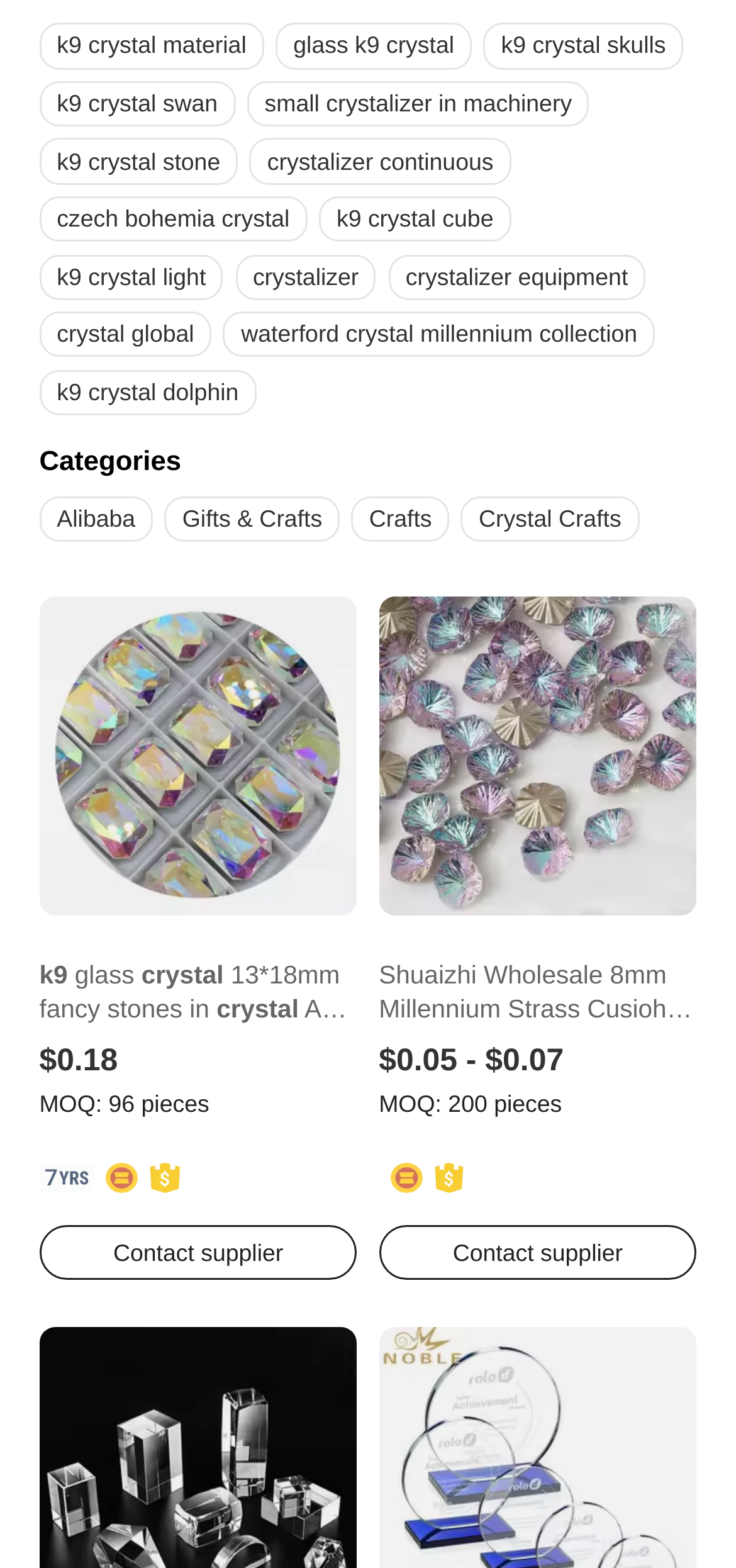Can you give a comprehensive explanation to the question given the content of the image?
What is the price of the 'k9 glass crystal 13*18mm fancy stones in crystal AB Octagon shape rhinestone' product?

The price of the product is mentioned in the link text, 'k9 glass crystal 13*18mm fancy stones in crystal AB Octagon shape rhinestone $0.18 MOQ: 96 pieces Contact supplier'.